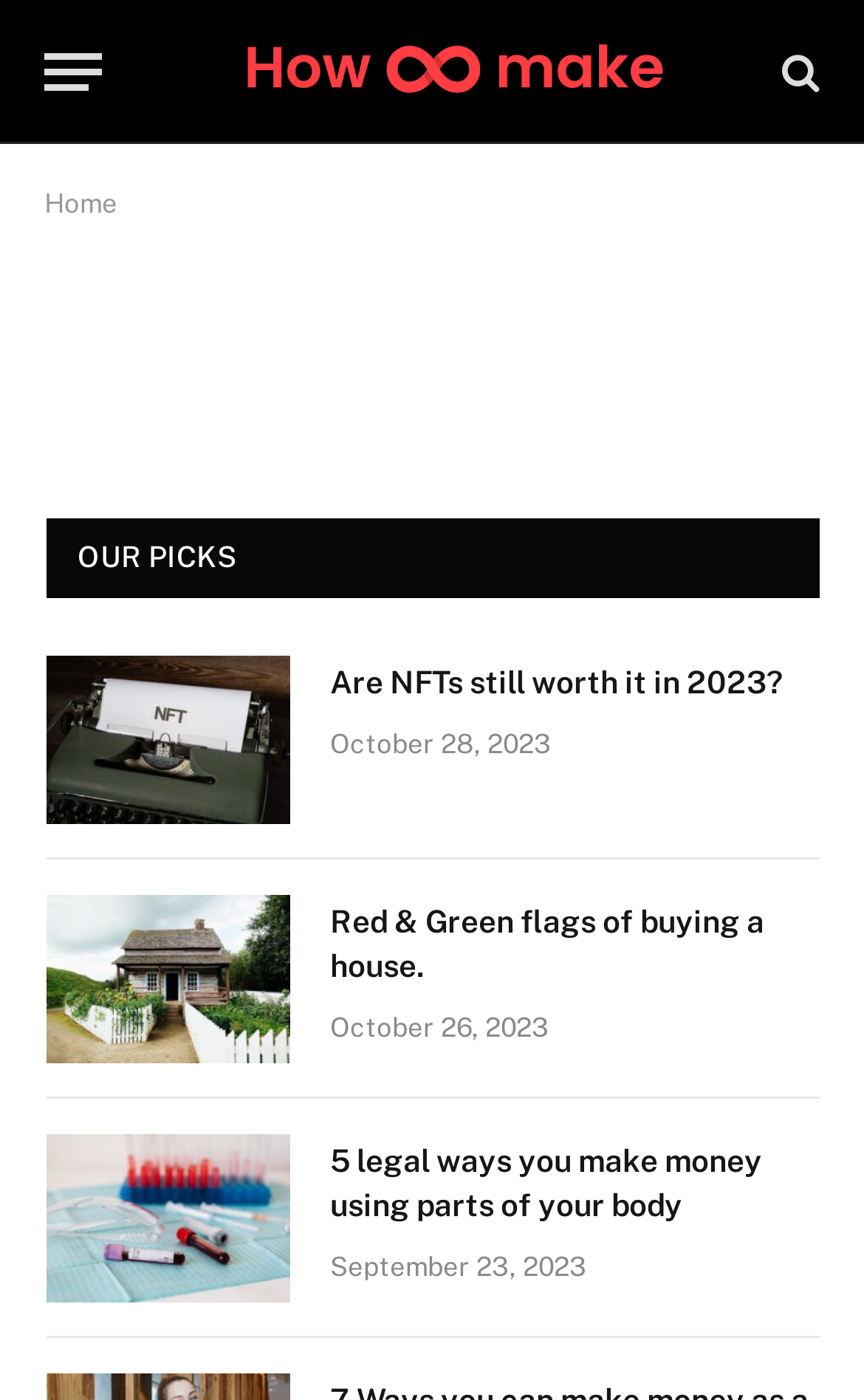What is the topic of the first article?
Make sure to answer the question with a detailed and comprehensive explanation.

I looked at the first article element [285] and found the heading 'Are NFTs still worth it in 2023?' which suggests that the topic of this article is NFTs.